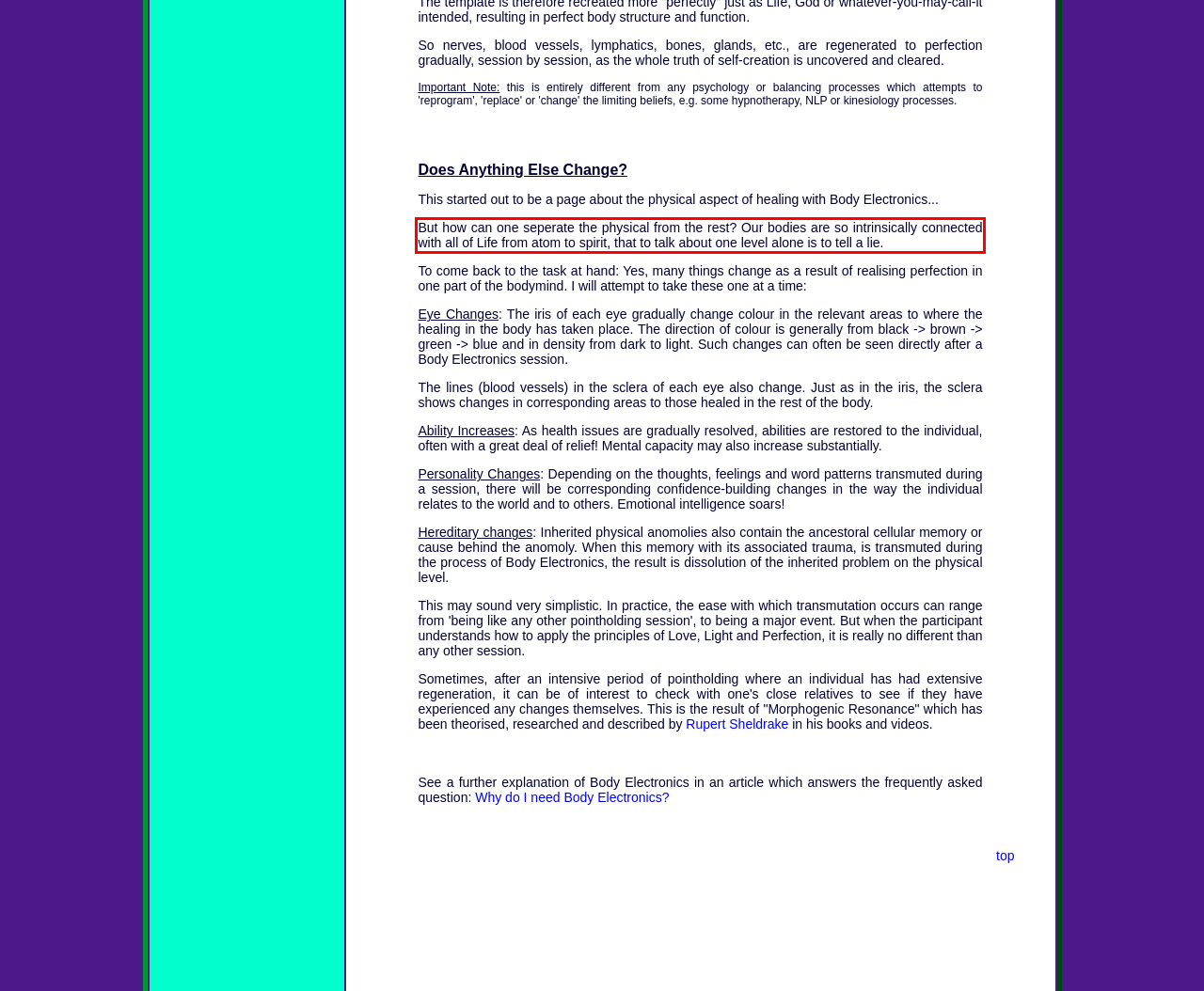From the provided screenshot, extract the text content that is enclosed within the red bounding box.

But how can one seperate the physical from the rest? Our bodies are so intrinsically connected with all of Life from atom to spirit, that to talk about one level alone is to tell a lie.